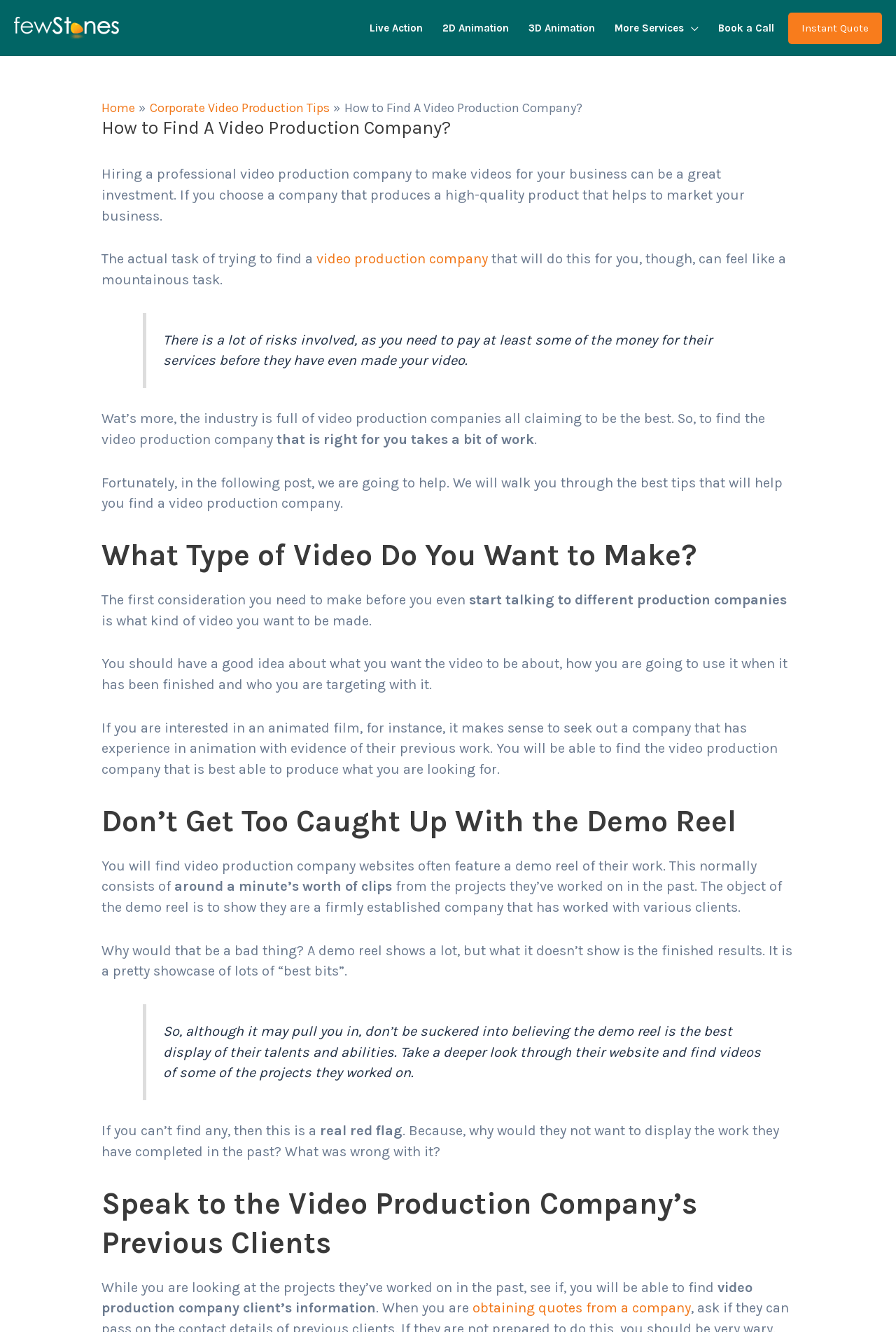What should you do before talking to different video production companies?
Carefully analyze the image and provide a thorough answer to the question.

Before reaching out to video production companies, you should have a clear idea of what kind of video you want to make, how you plan to use it, and who your target audience is. This will help you find a company that is best suited to produce the video you need.